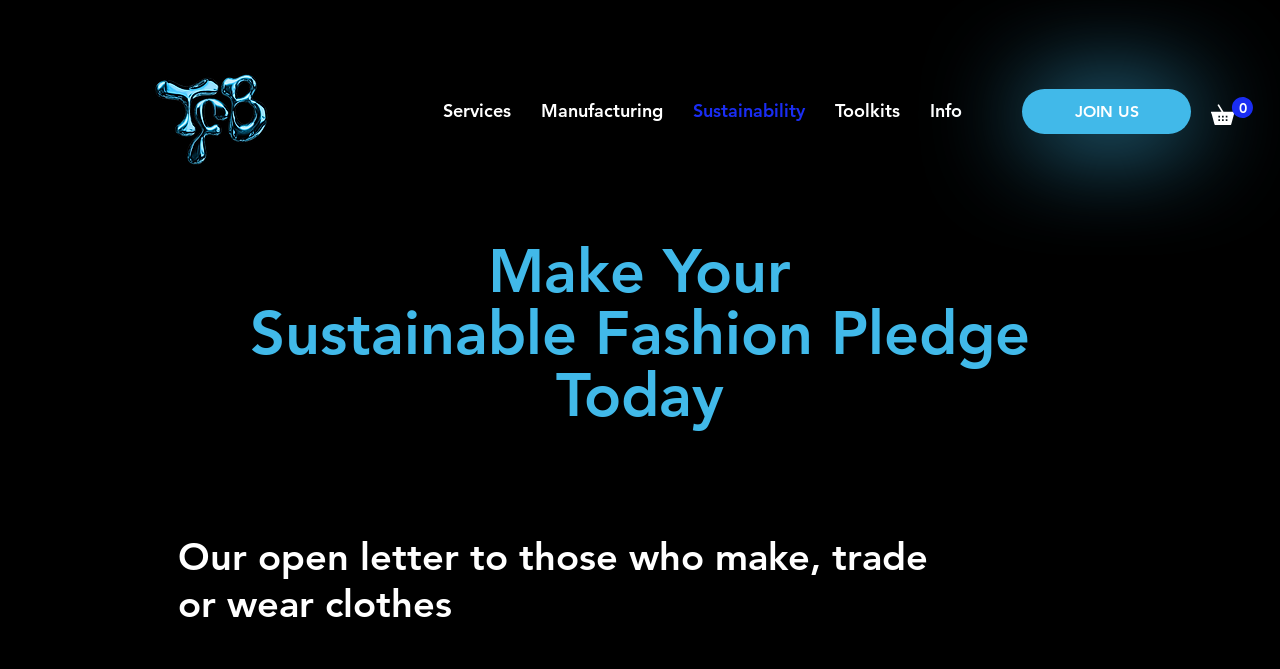What is the name of the consulting agency?
Using the image, give a concise answer in the form of a single word or short phrase.

THE FASHION BLUEPRINT